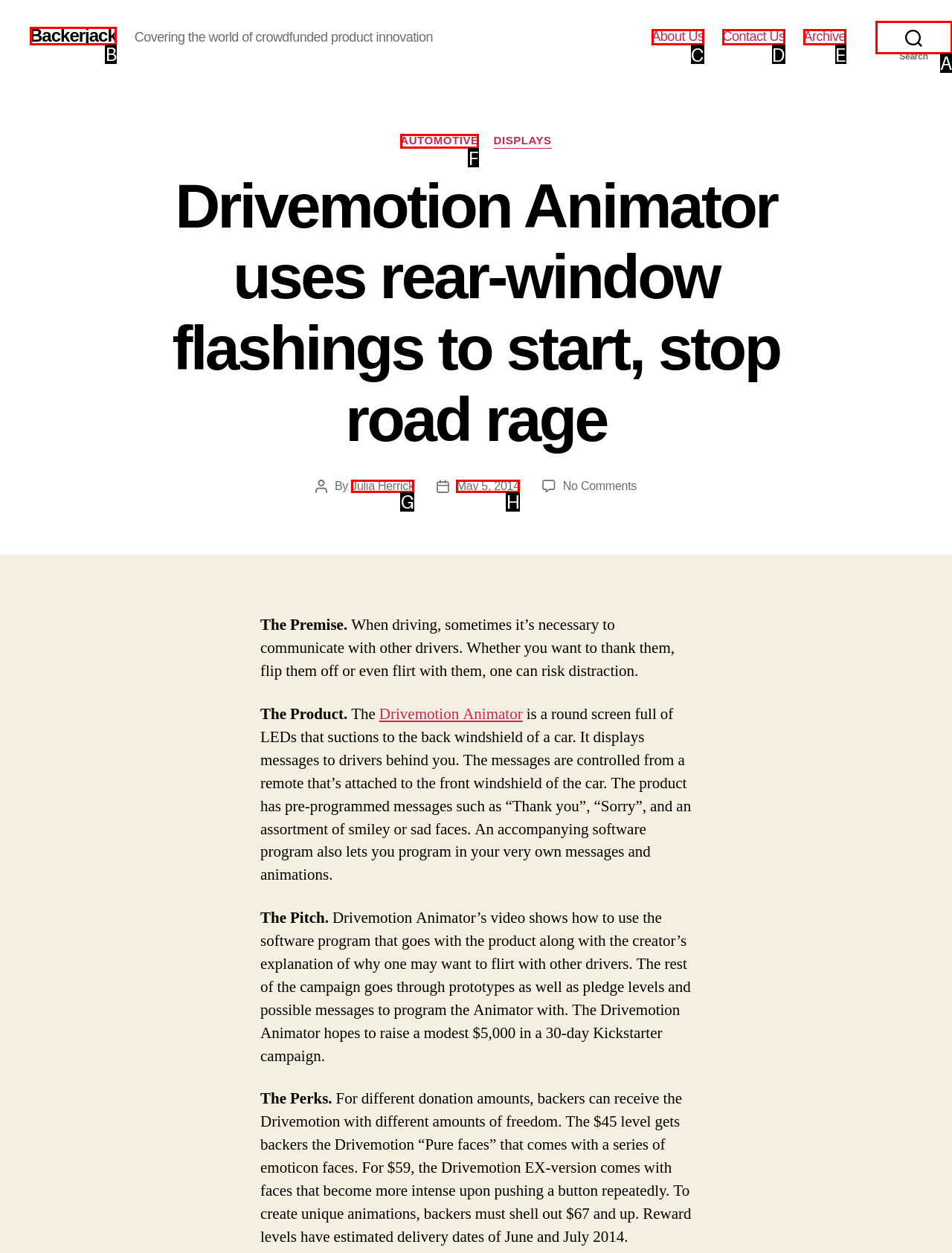Determine the right option to click to perform this task: Click the 'Julia Herrick' link
Answer with the correct letter from the given choices directly.

G